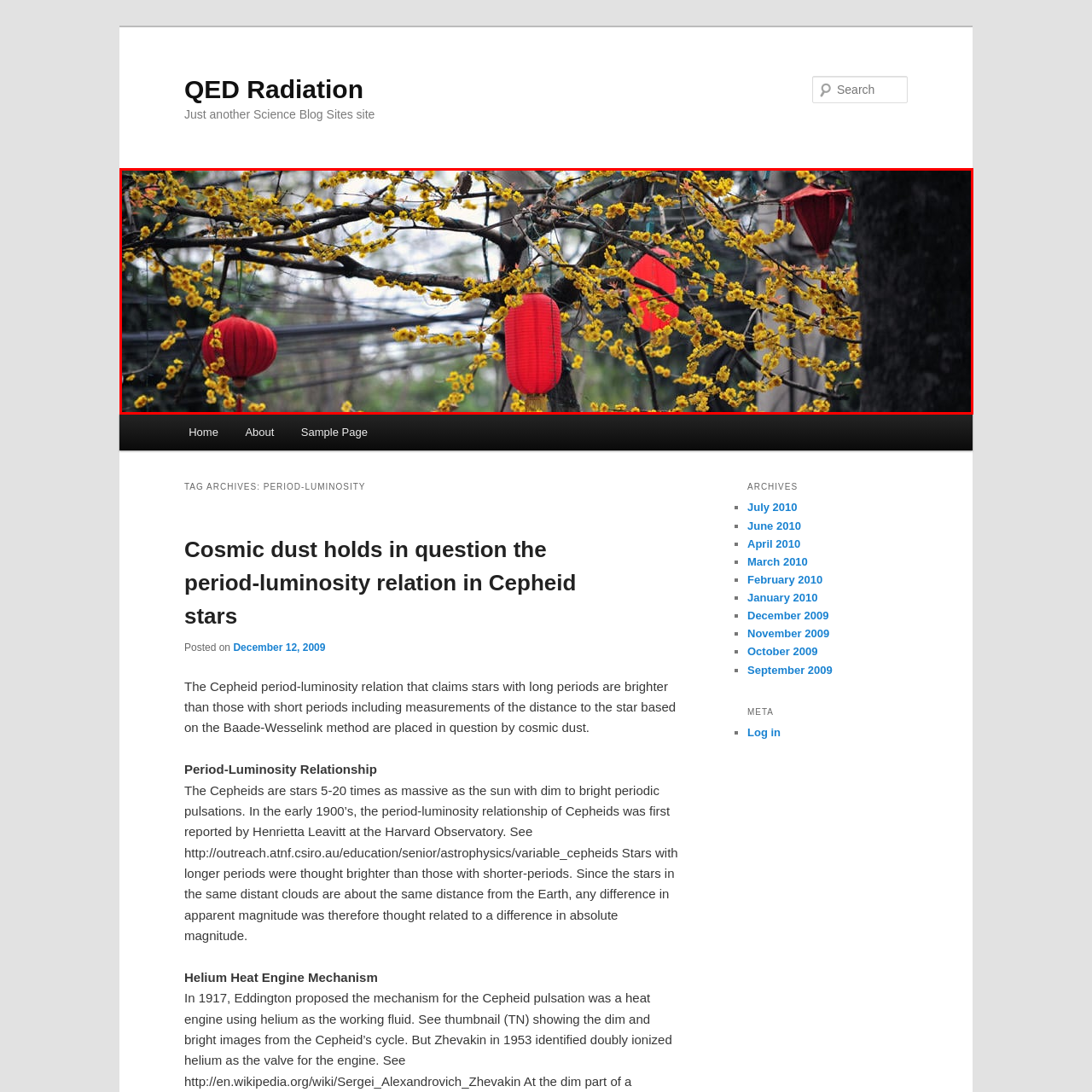Generate a comprehensive caption for the image that is marked by the red border.

The image showcases a vibrant scene of blooming yellow flowers suspended from thin branches, intertwining with bright red lanterns. This striking combination of colors evokes a festive atmosphere, often associated with traditional celebrations such as the Lunar New Year. The delicate yellow blossoms, possibly representing the ochna flower, symbolize prosperity and happiness in many cultures. The red lanterns, a staple in many Asian festivities, add a touch of charm and tradition, enhancing the overall aesthetic. In the background, soft, muted tones suggest a tranquil setting, allowing the bright colors of the flowers and lanterns to stand out vividly. This beautiful arrangement creates a sense of joy and cultural richness, encapsulating the spirit of celebration.